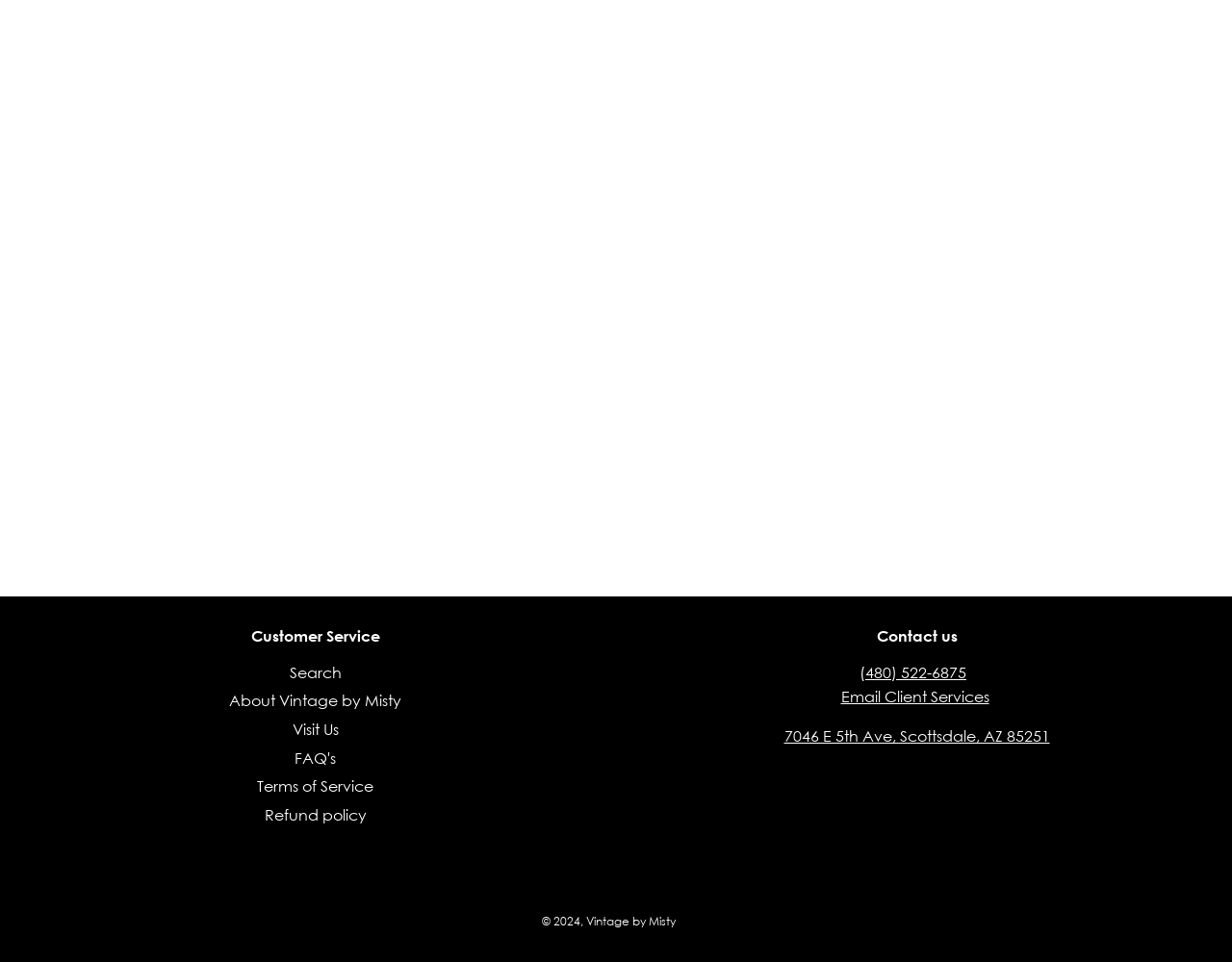Please find the bounding box coordinates for the clickable element needed to perform this instruction: "Visit the store".

[0.237, 0.748, 0.275, 0.768]